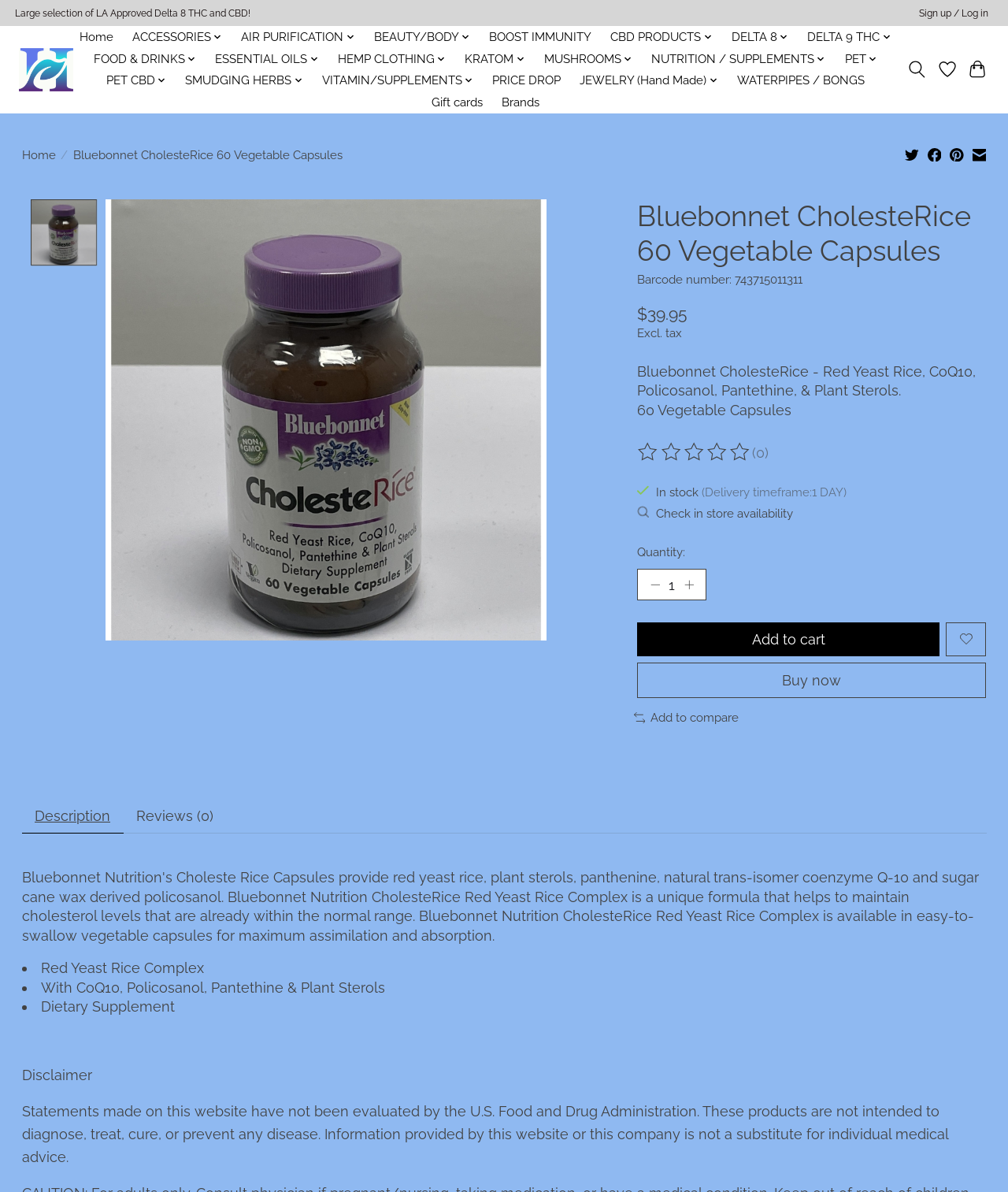Please identify the bounding box coordinates of the element on the webpage that should be clicked to follow this instruction: "View the wishlist". The bounding box coordinates should be given as four float numbers between 0 and 1, formatted as [left, top, right, bottom].

[0.928, 0.046, 0.951, 0.07]